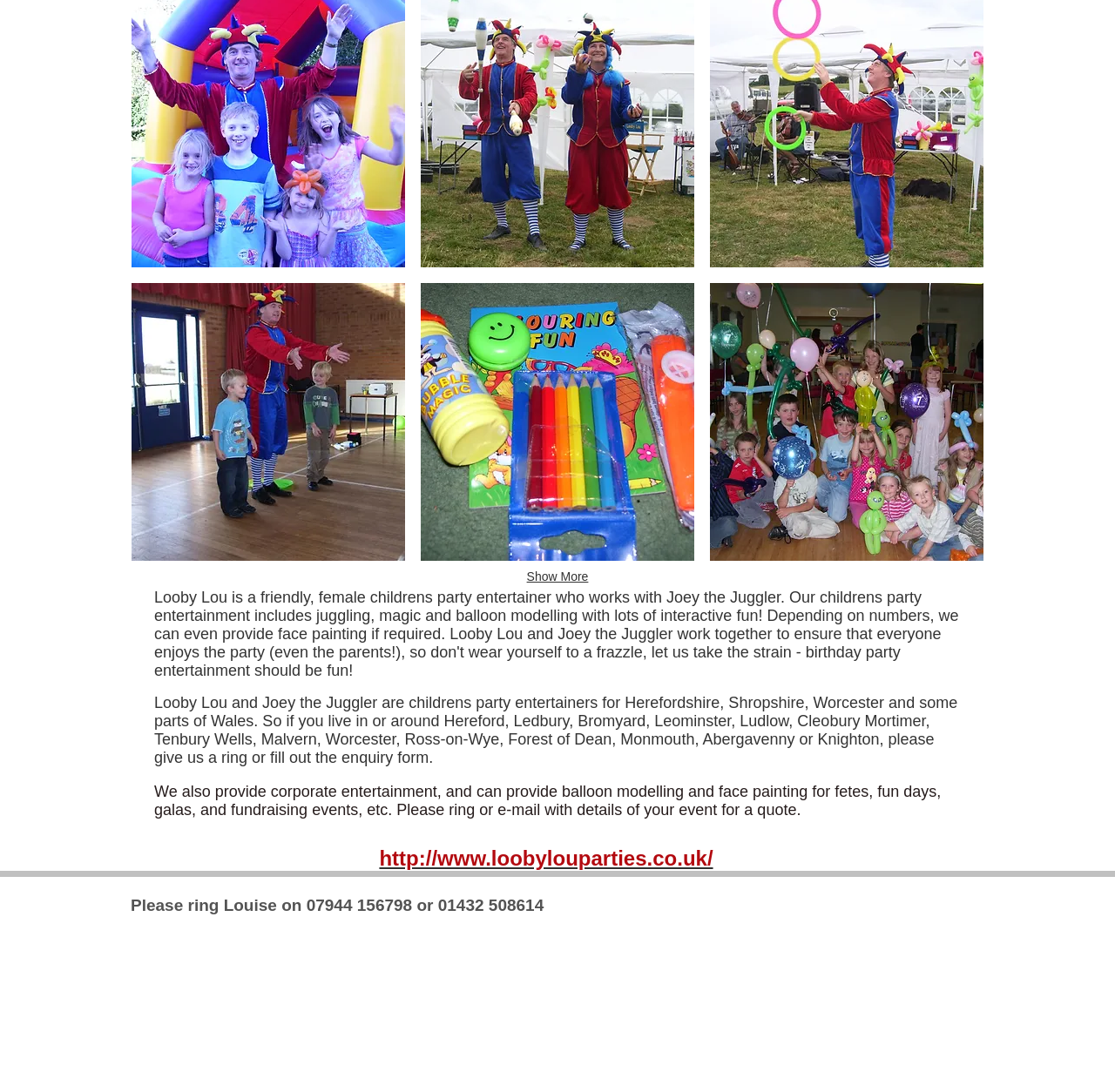Extract the bounding box of the UI element described as: "party bag contents.jpgpress to zoom".

[0.377, 0.259, 0.623, 0.514]